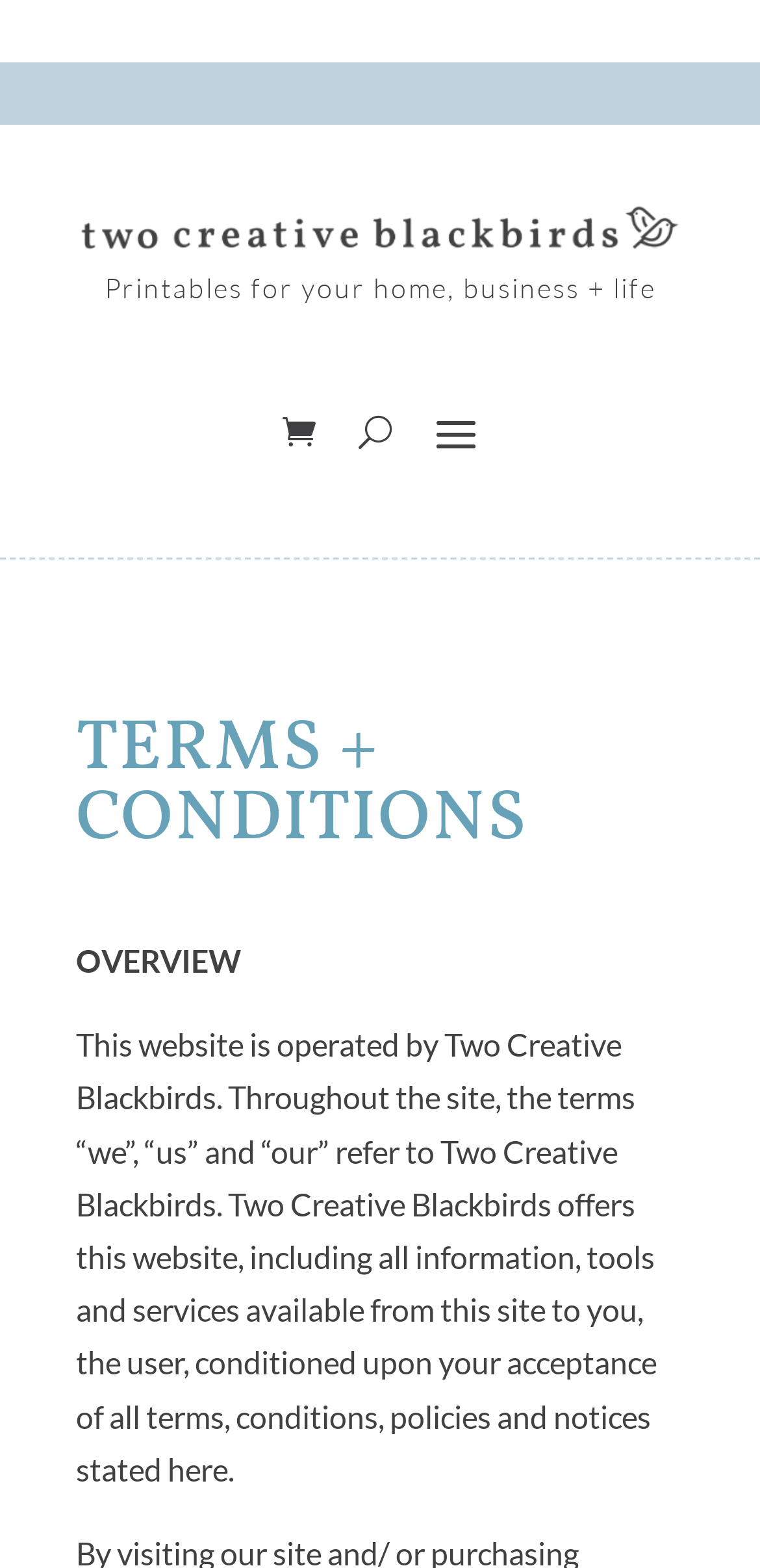Provide a single word or phrase to answer the given question: 
What is the main topic of the current webpage?

Terms and Conditions